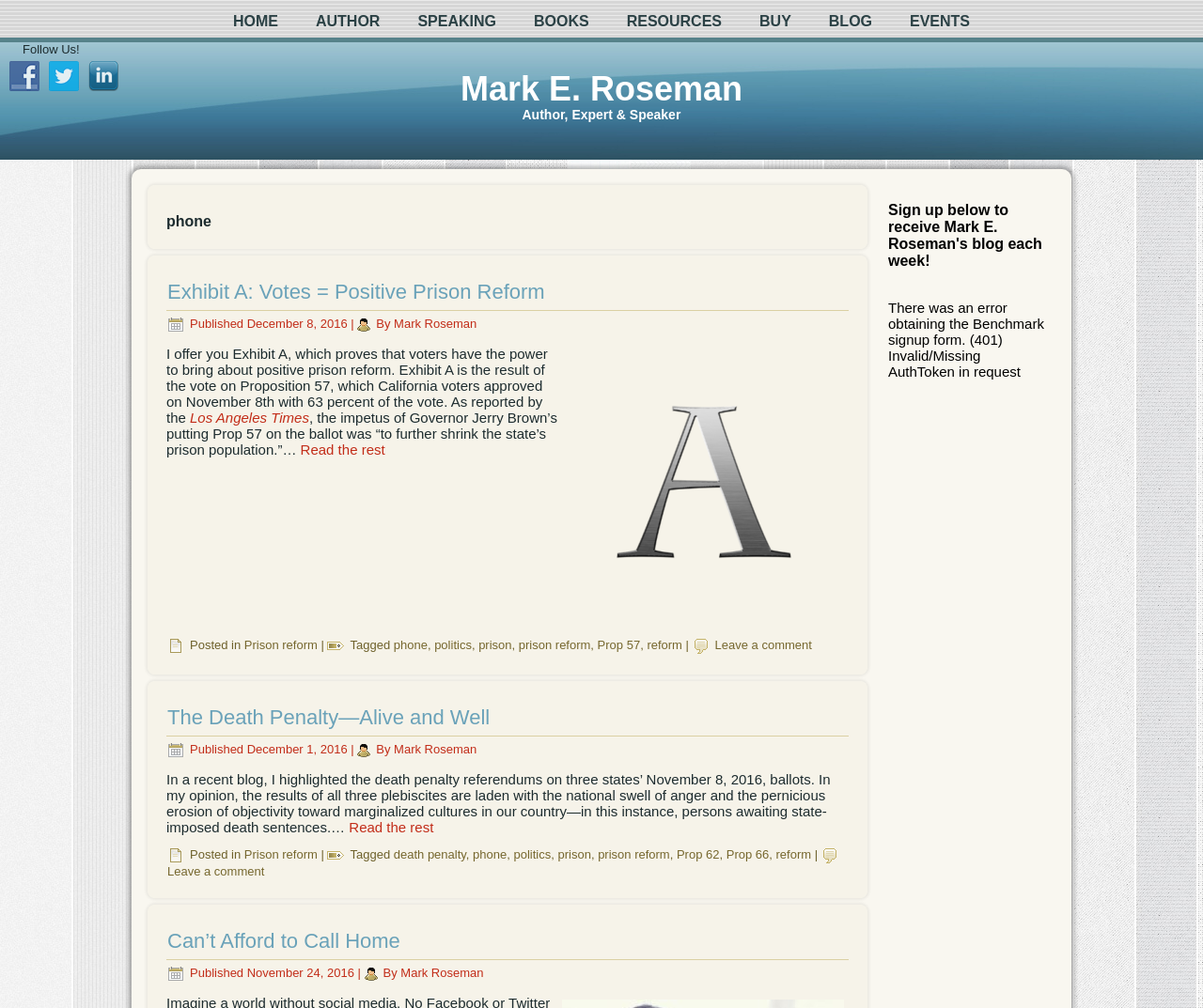Pinpoint the bounding box coordinates of the element you need to click to execute the following instruction: "Click on the link to read more about Can’t Afford to Call Home". The bounding box should be represented by four float numbers between 0 and 1, in the format [left, top, right, bottom].

[0.139, 0.922, 0.333, 0.945]